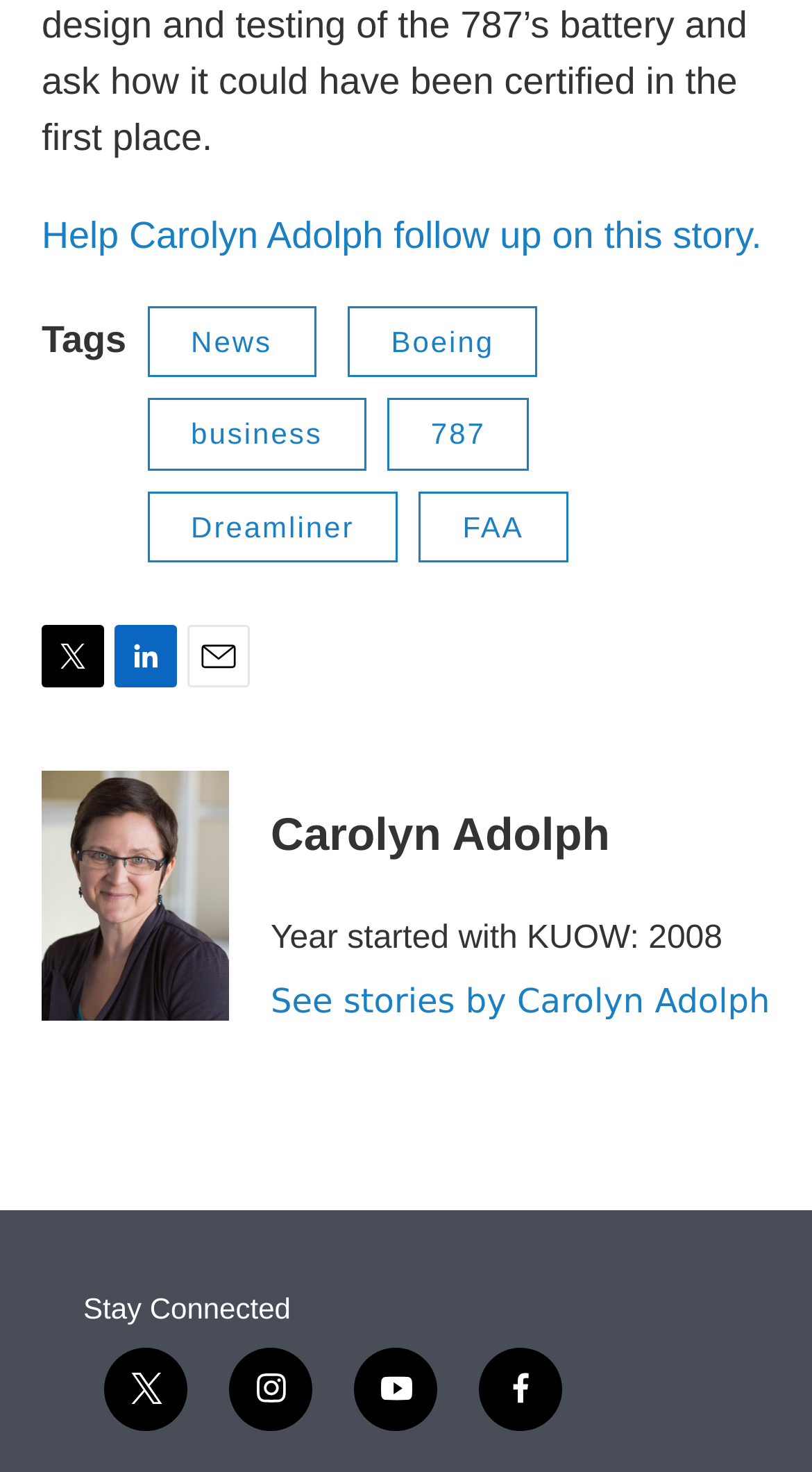What are the social media platforms listed at the bottom of the page?
Look at the image and provide a short answer using one word or a phrase.

Twitter, LinkedIn, Email, Instagram, Youtube, Facebook